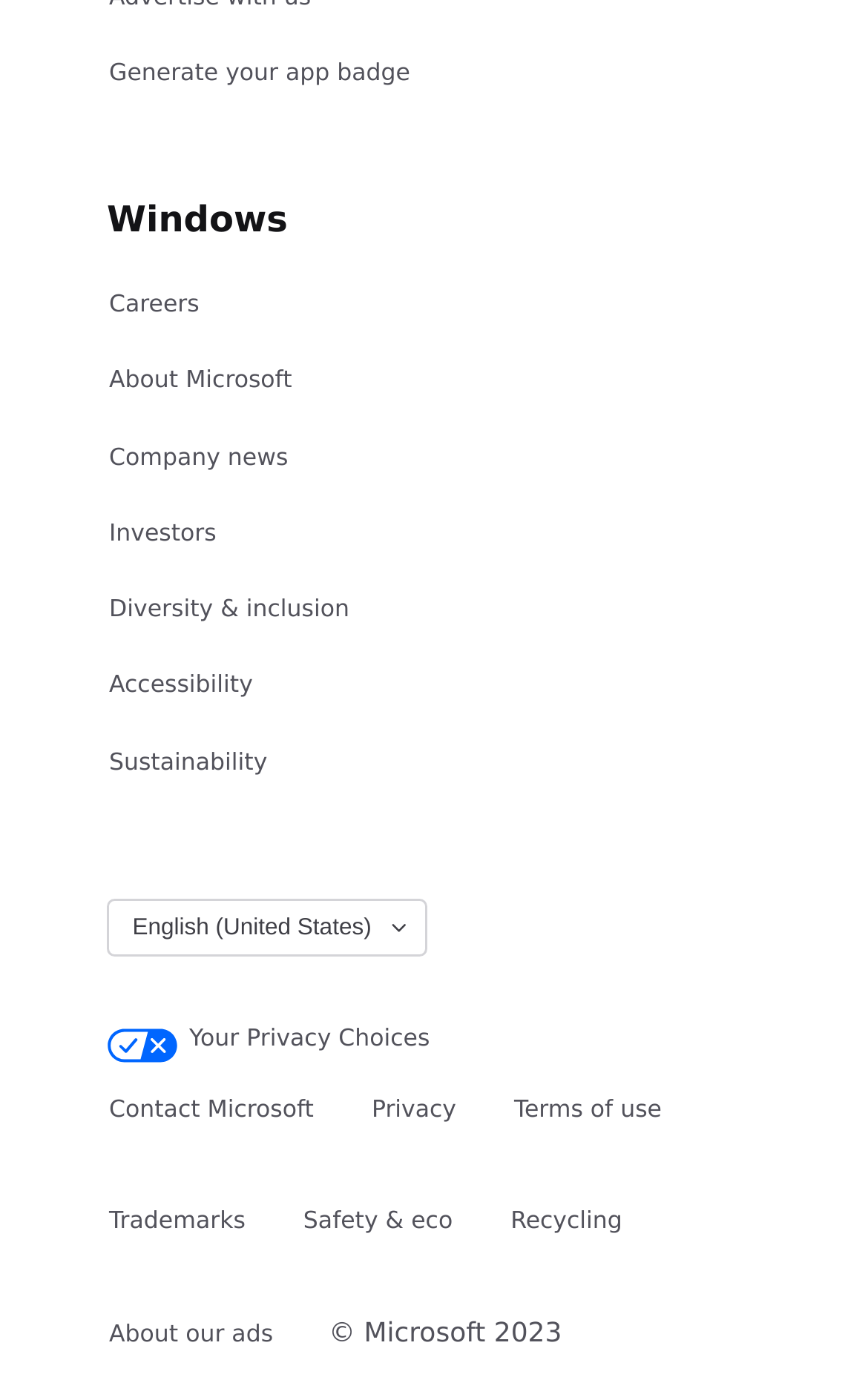Find the bounding box coordinates of the element I should click to carry out the following instruction: "Read about User Agreement".

None